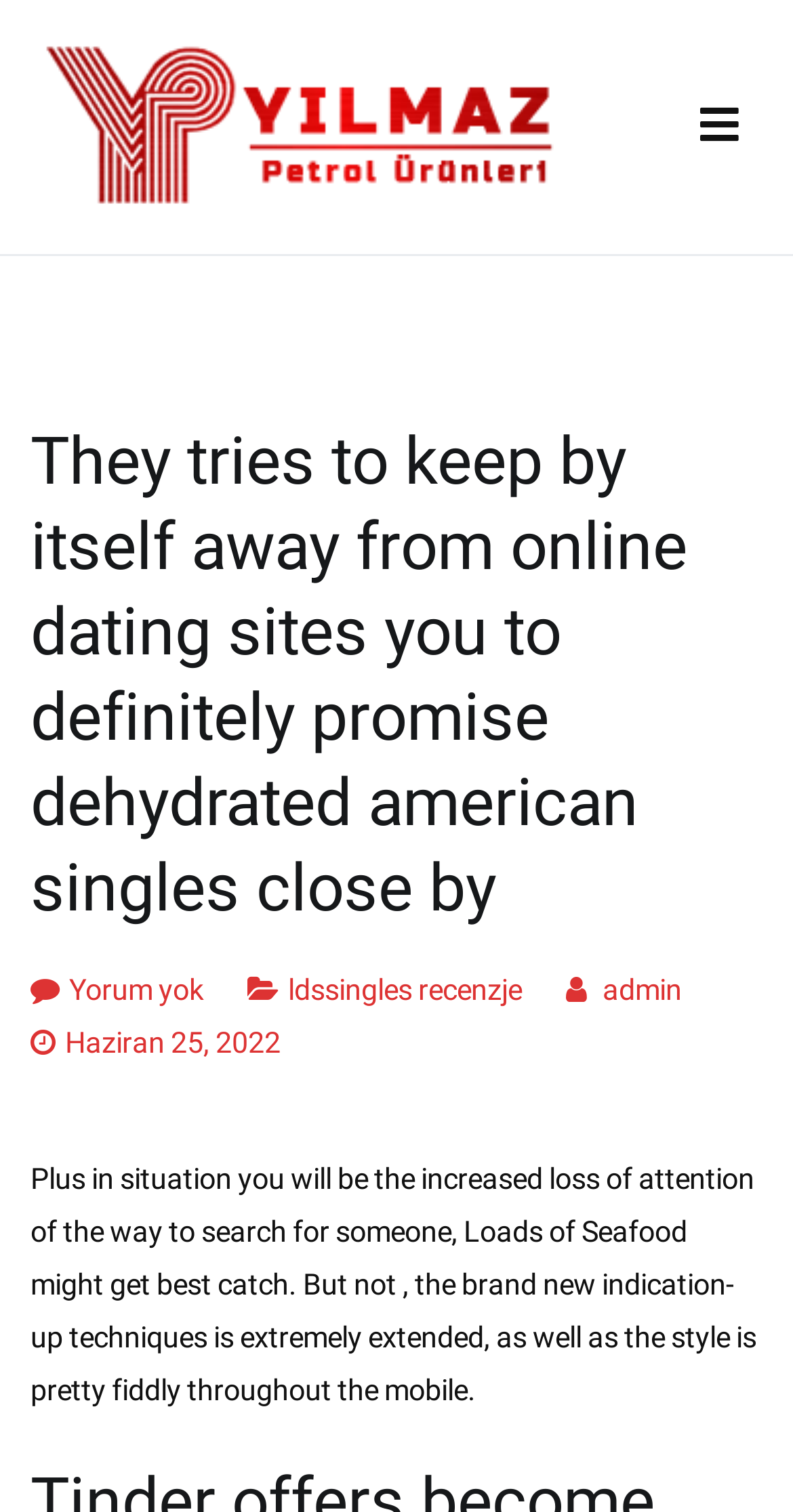Find and generate the main title of the webpage.

They tries to keep by itself away from online dating sites you to definitely promise dehydrated american singles close by